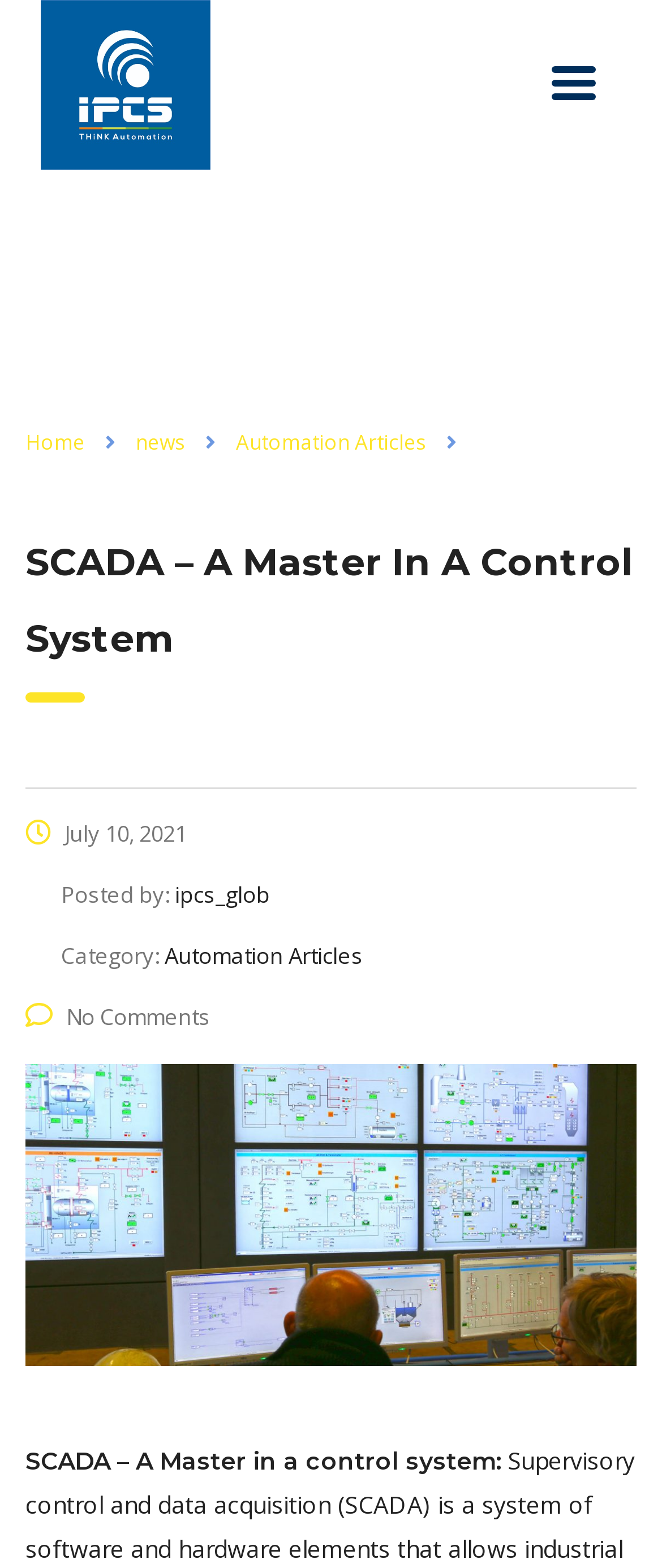Using the description: "alt="Automation Companies in India"", determine the UI element's bounding box coordinates. Ensure the coordinates are in the format of four float numbers between 0 and 1, i.e., [left, top, right, bottom].

[0.062, 0.0, 0.318, 0.108]